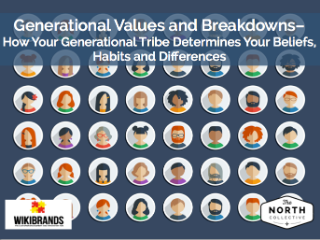How many logos are displayed at the bottom of the image?
Please provide a single word or phrase in response based on the screenshot.

Two